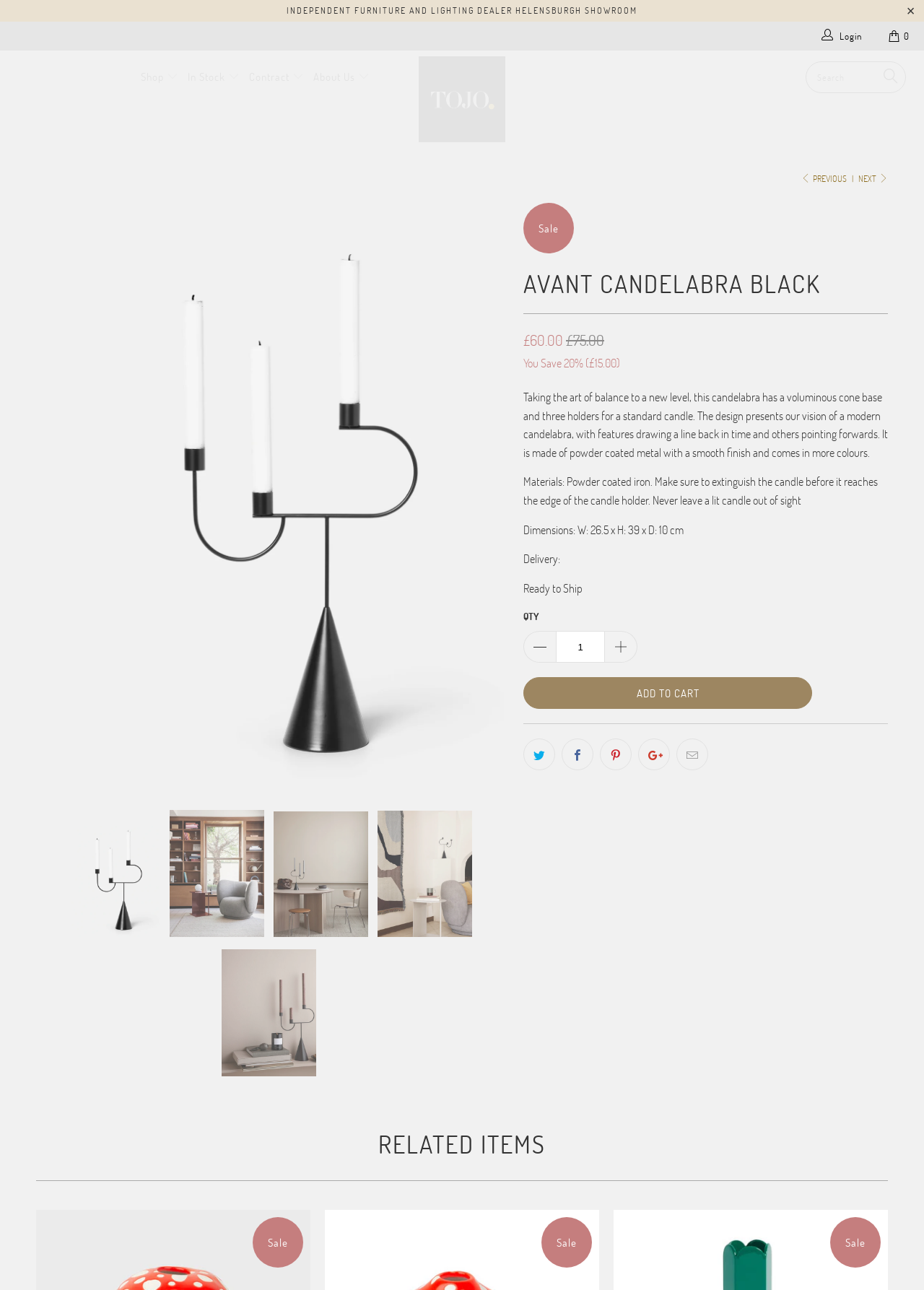Please locate and generate the primary heading on this webpage.

AVANT CANDELABRA BLACK